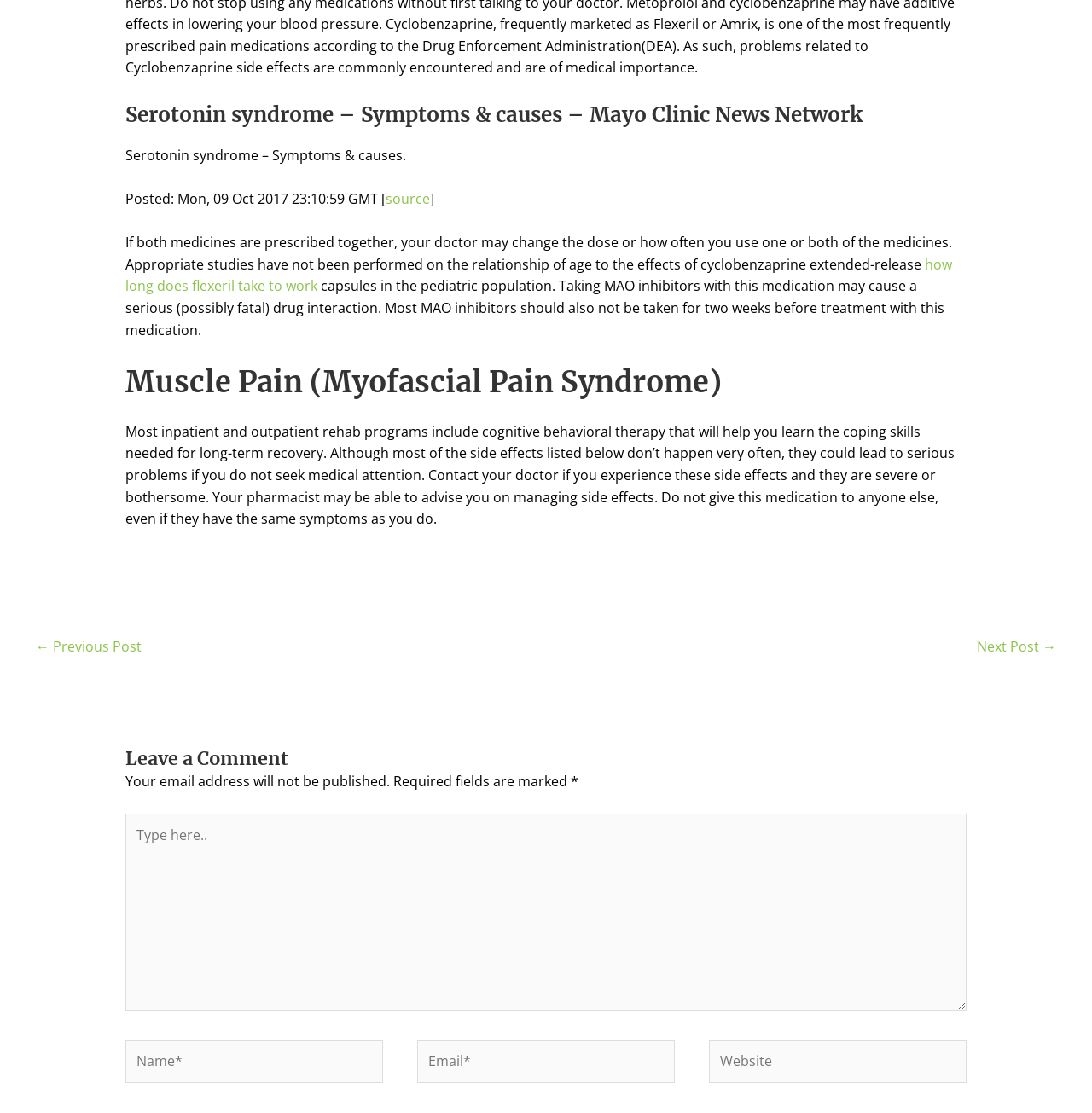What is the purpose of cognitive behavioral therapy in rehab programs?
We need a detailed and meticulous answer to the question.

The purpose of cognitive behavioral therapy in rehab programs can be determined by looking at the paragraph that starts with 'Most inpatient and outpatient rehab programs include cognitive behavioral therapy...'. The sentence suggests that cognitive behavioral therapy is used to help individuals learn the coping skills needed for long-term recovery.